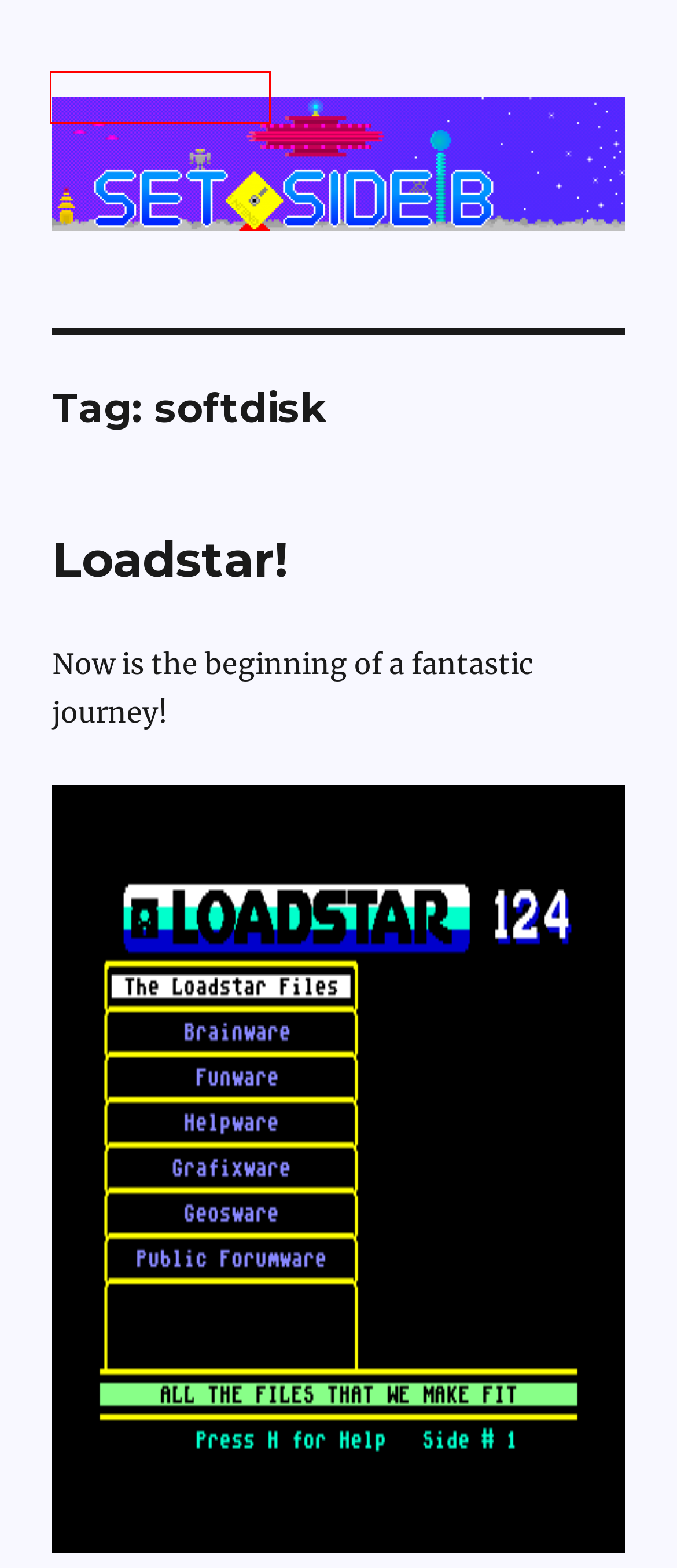Examine the screenshot of a webpage featuring a red bounding box and identify the best matching webpage description for the new page that results from clicking the element within the box. Here are the options:
A. Loadstar! – Set Side B
B. software – Set Side B
C. rodneylives - itch.io
D. Nintendo vs. Smash Bros. Tournaments – Set Side B
E. @play – Set Side B
F. Set Side B – The Flipside of Gaming
G. Limited Run Games
H. Finding Blogs – Set Side B

F